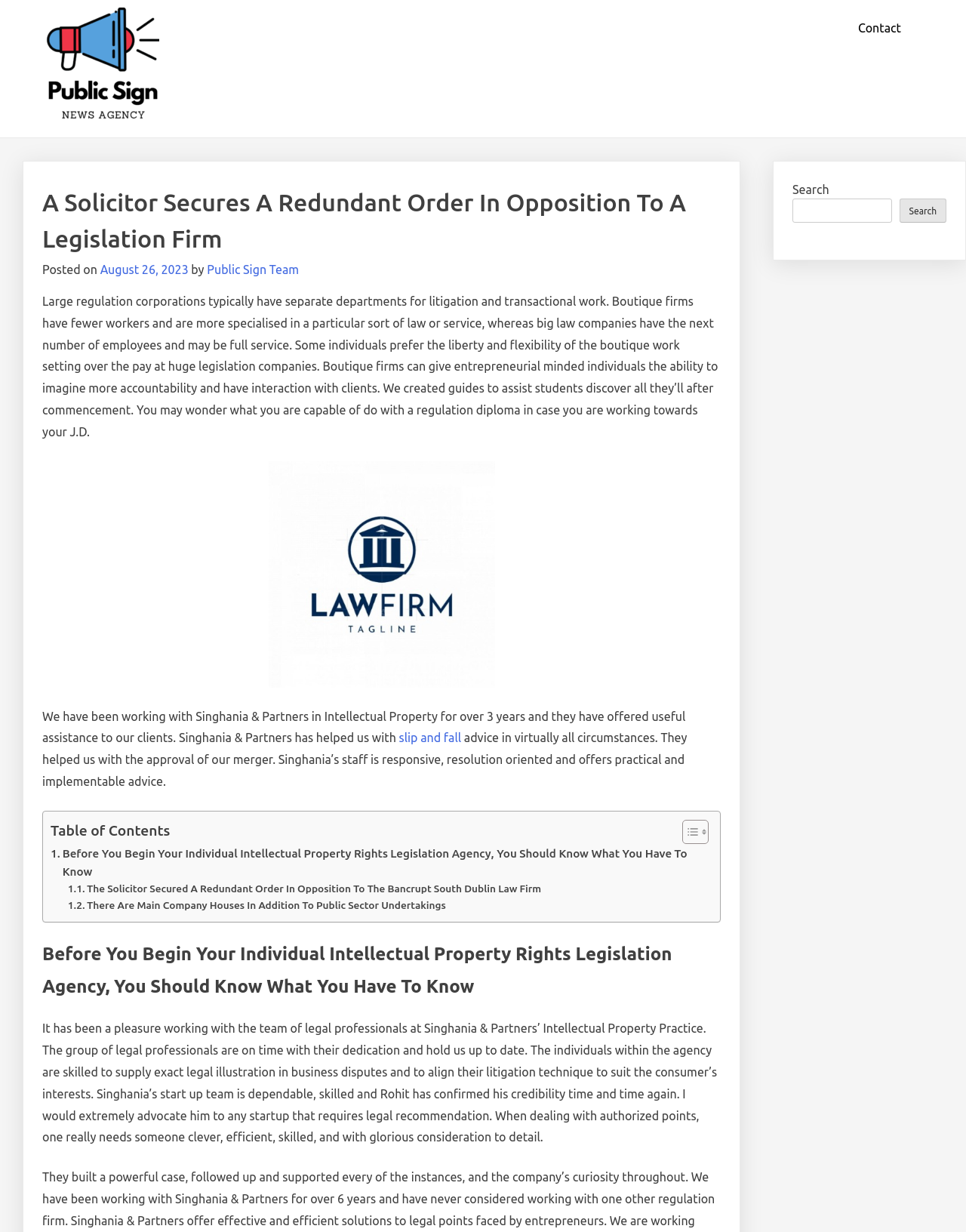Determine the bounding box for the UI element as described: "Capabilities". The coordinates should be represented as four float numbers between 0 and 1, formatted as [left, top, right, bottom].

None